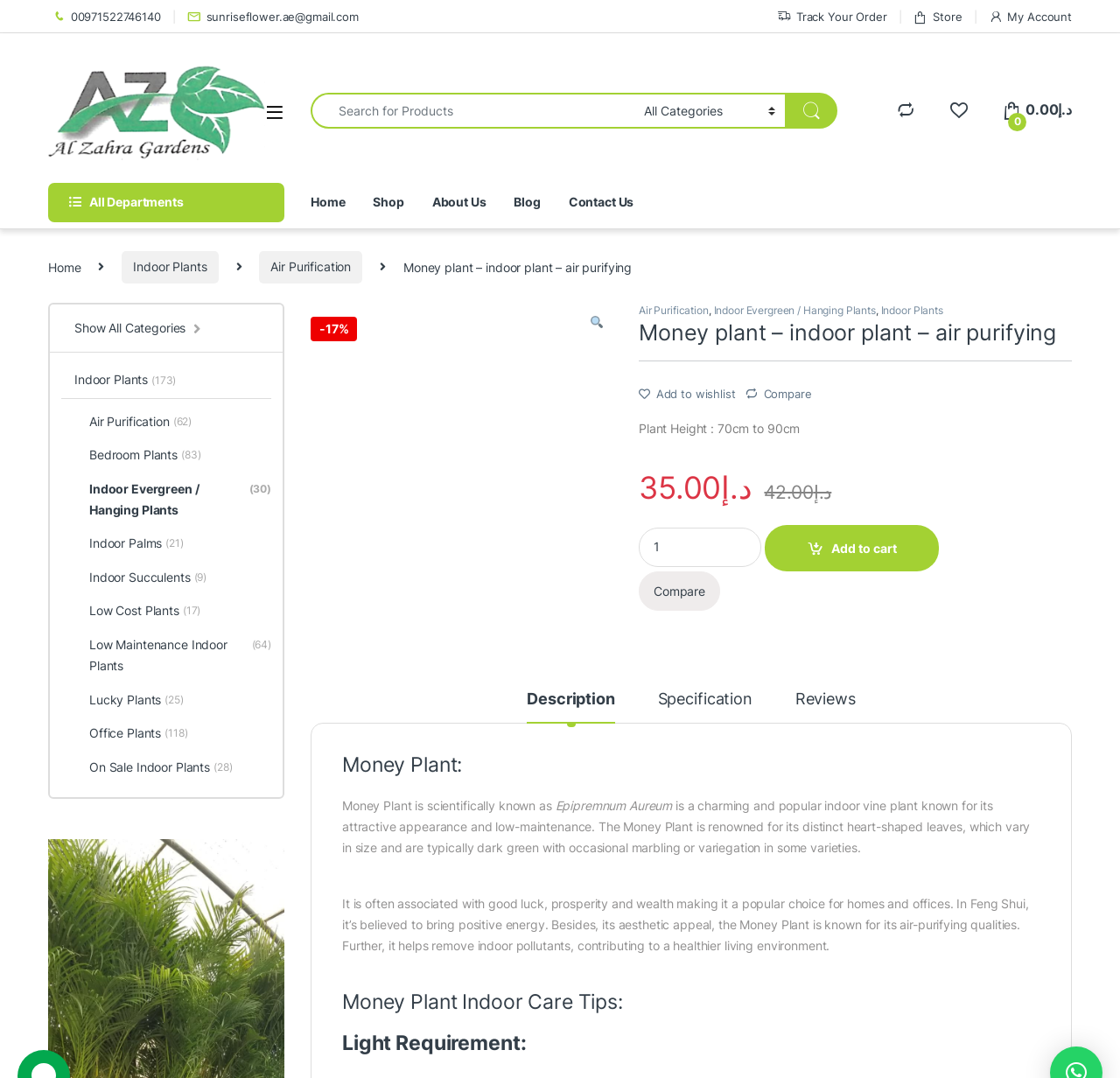Please find the bounding box for the UI component described as follows: "Indoor Evergreen / Hanging Plants".

[0.637, 0.282, 0.782, 0.294]